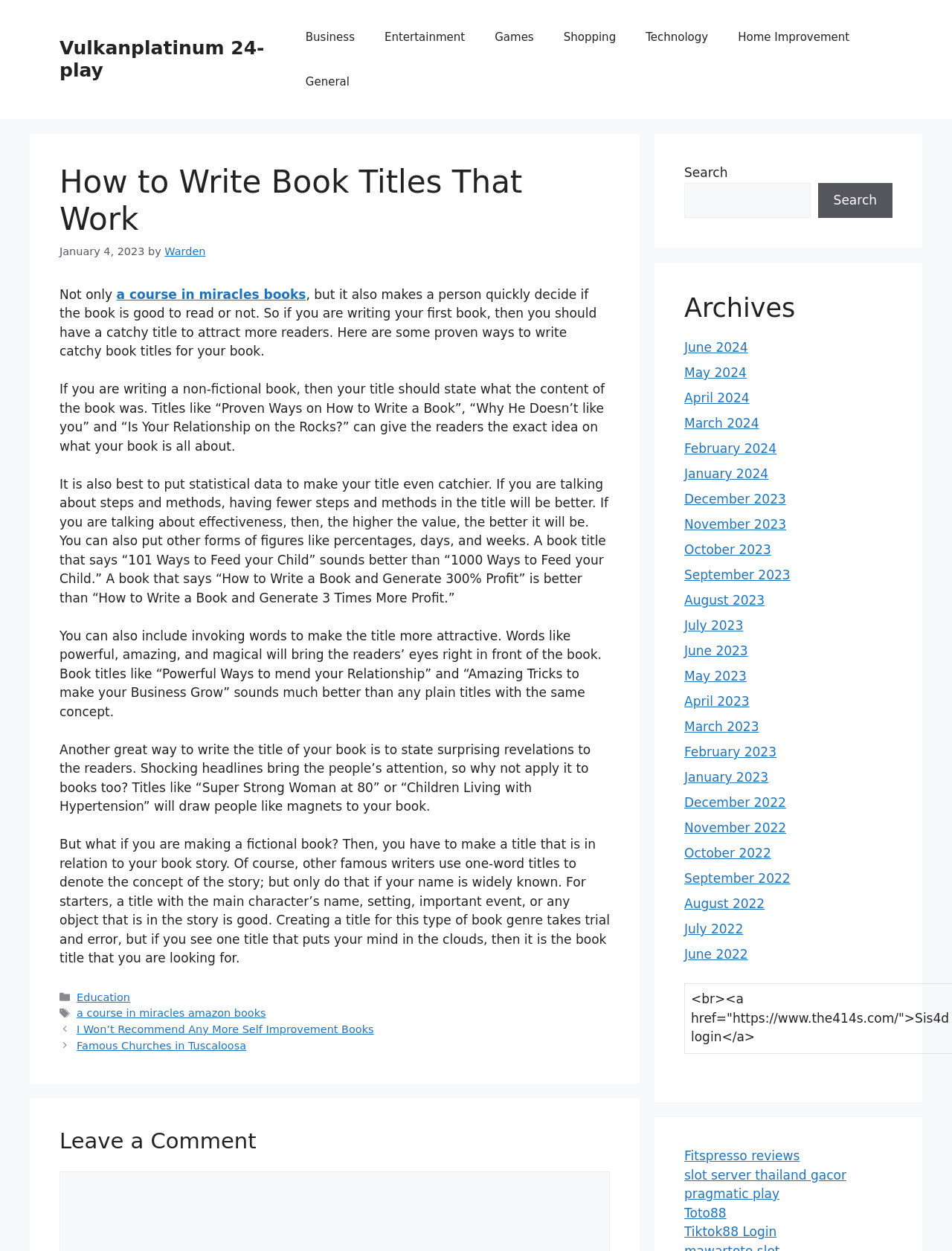What is the name of the author of the post?
Look at the image and respond with a single word or a short phrase.

Warden